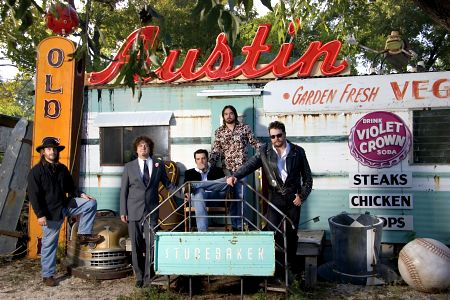What type of music does the band Reckless Kelly play?
Refer to the screenshot and answer in one word or phrase.

Country music